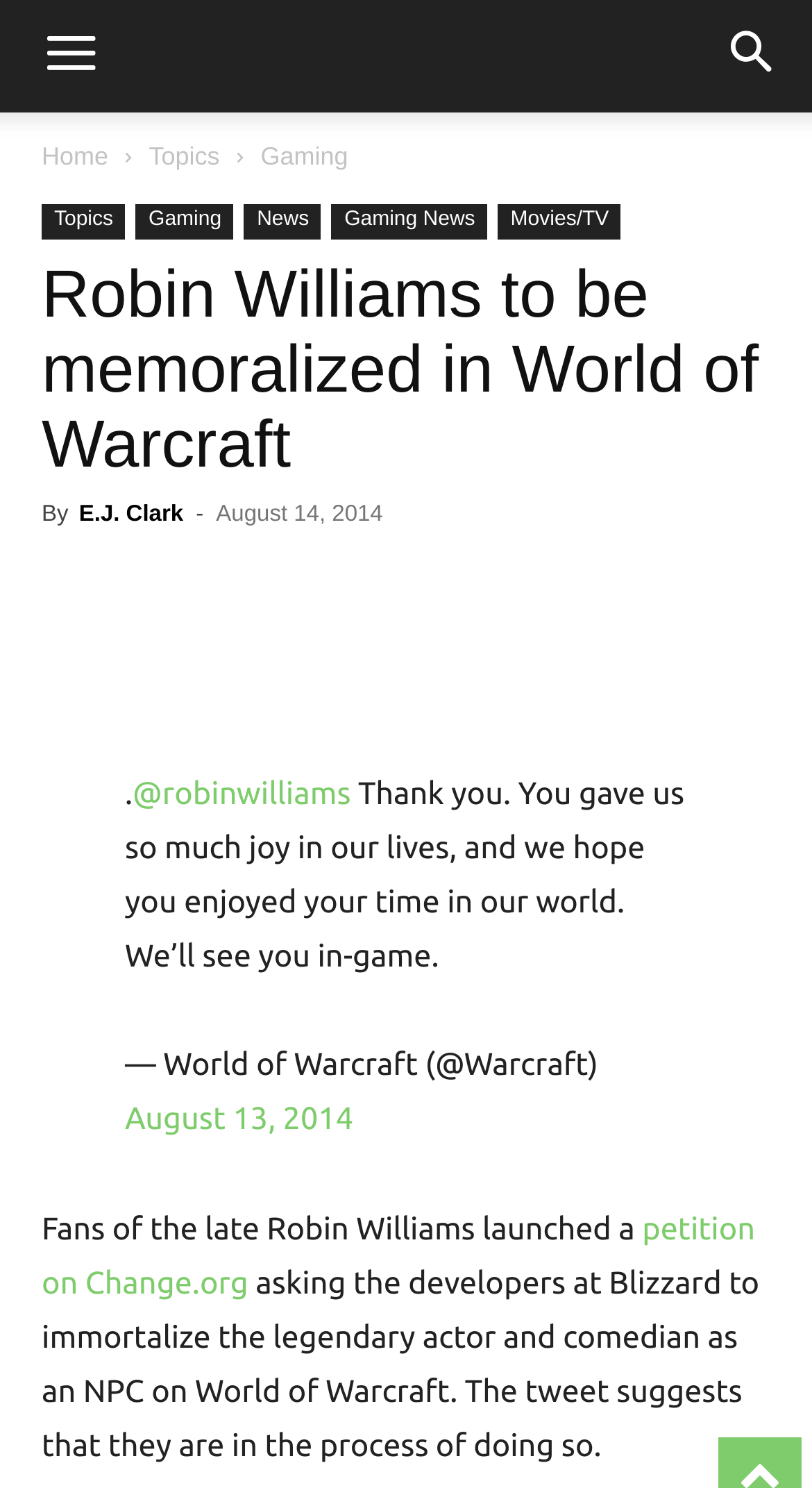Respond with a single word or phrase for the following question: 
Who is the author of the article?

E.J. Clark